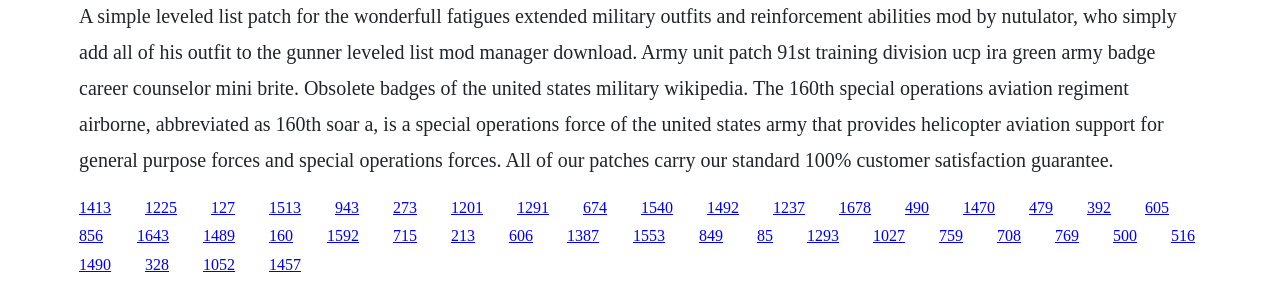Specify the bounding box coordinates of the element's area that should be clicked to execute the given instruction: "Visit the University of Saskatchewan website". The coordinates should be four float numbers between 0 and 1, i.e., [left, top, right, bottom].

None